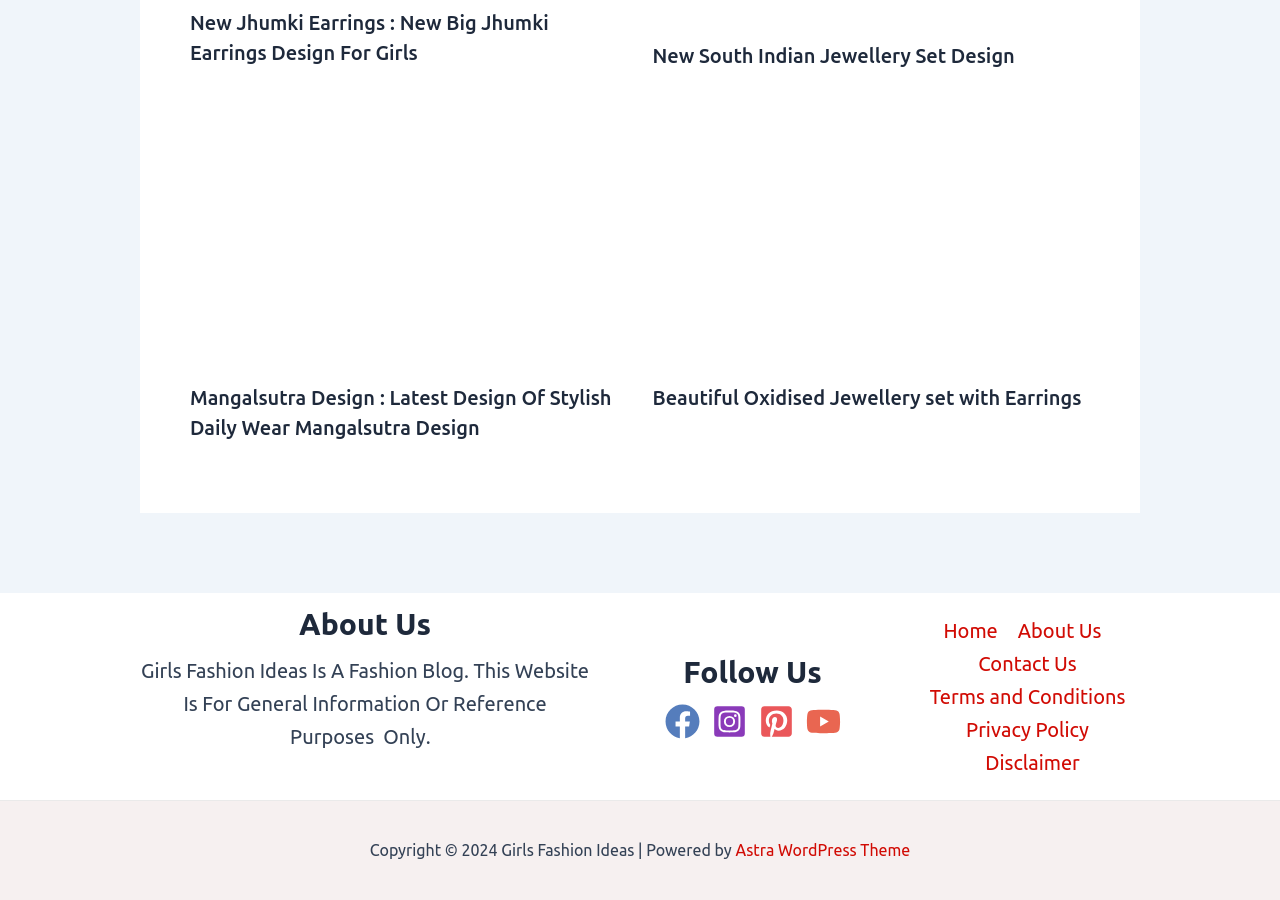Extract the bounding box coordinates for the HTML element that matches this description: "Astra WordPress Theme". The coordinates should be four float numbers between 0 and 1, i.e., [left, top, right, bottom].

[0.575, 0.935, 0.711, 0.955]